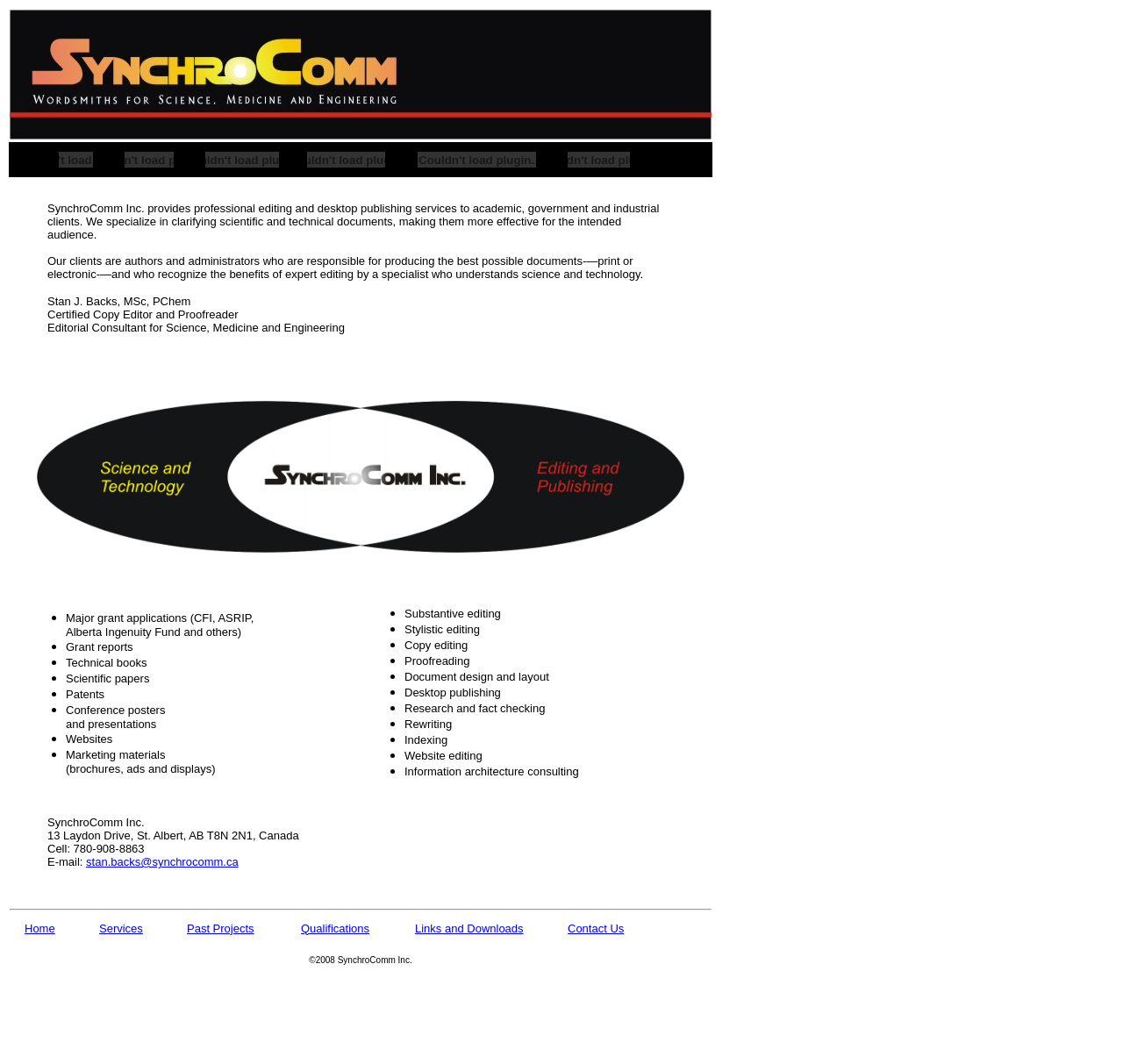Identify the bounding box coordinates of the region that needs to be clicked to carry out this instruction: "Check out the recent post on Best Gig Apps for Making Money". Provide these coordinates as four float numbers ranging from 0 to 1, i.e., [left, top, right, bottom].

None